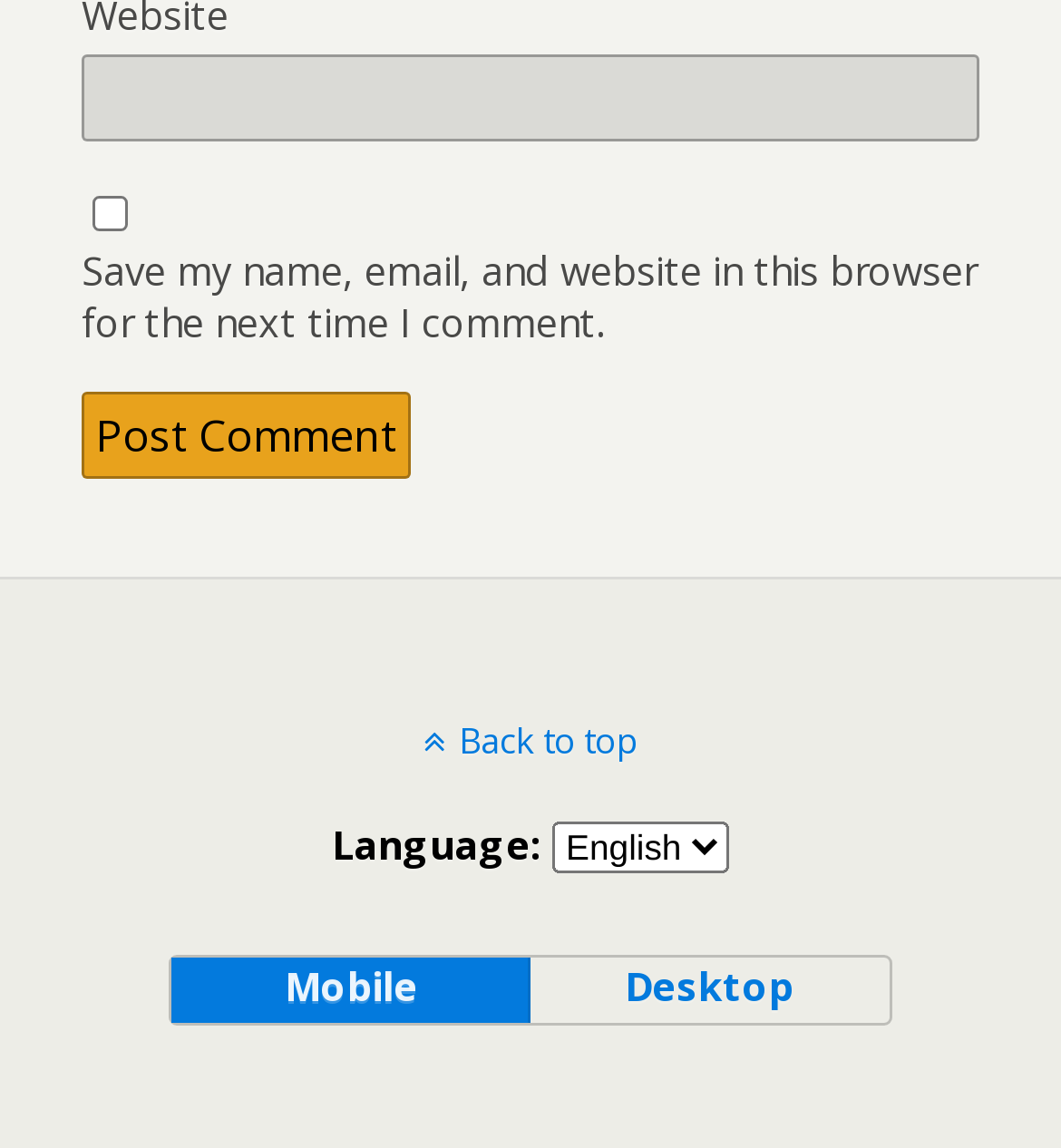What is the purpose of the 'Back to top' link?
Using the screenshot, give a one-word or short phrase answer.

Scroll to top